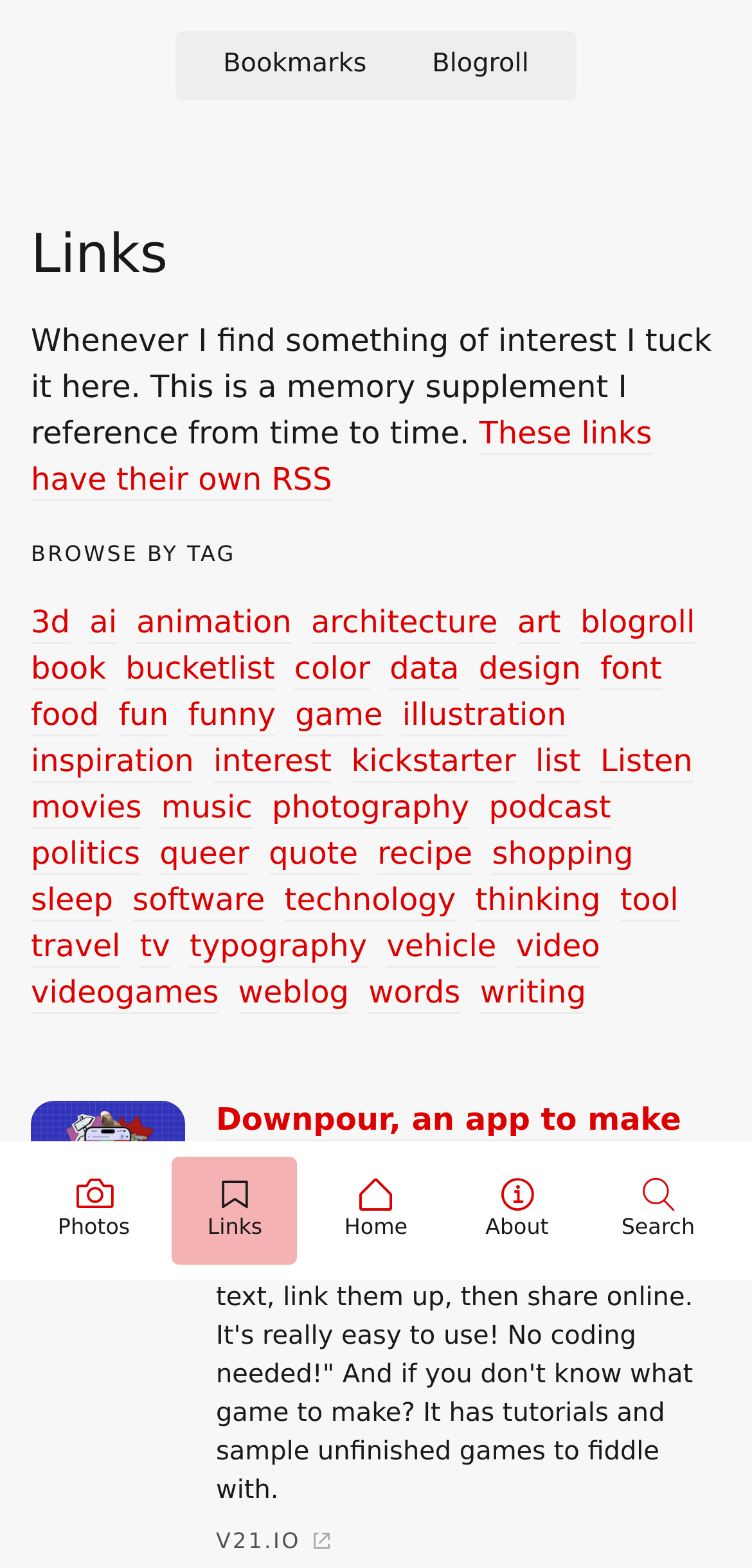Answer the question with a brief word or phrase:
How many links are under 'BROWSE BY TAG'?

219